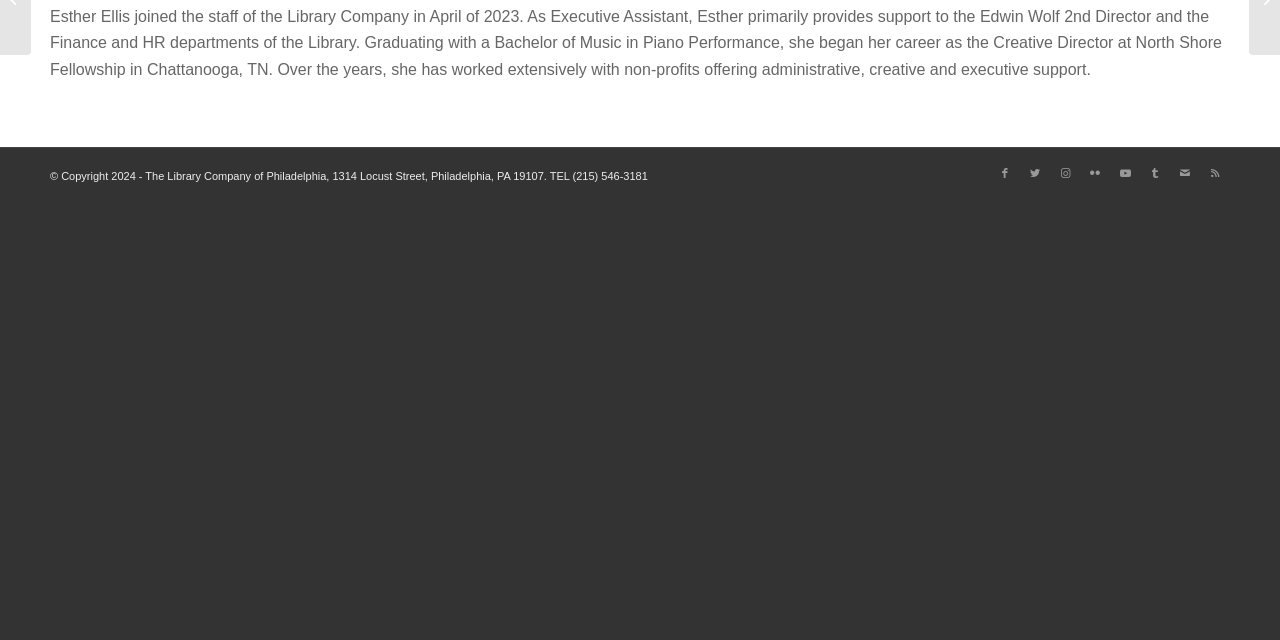Predict the bounding box of the UI element that fits this description: "Rss".

[0.938, 0.246, 0.961, 0.293]